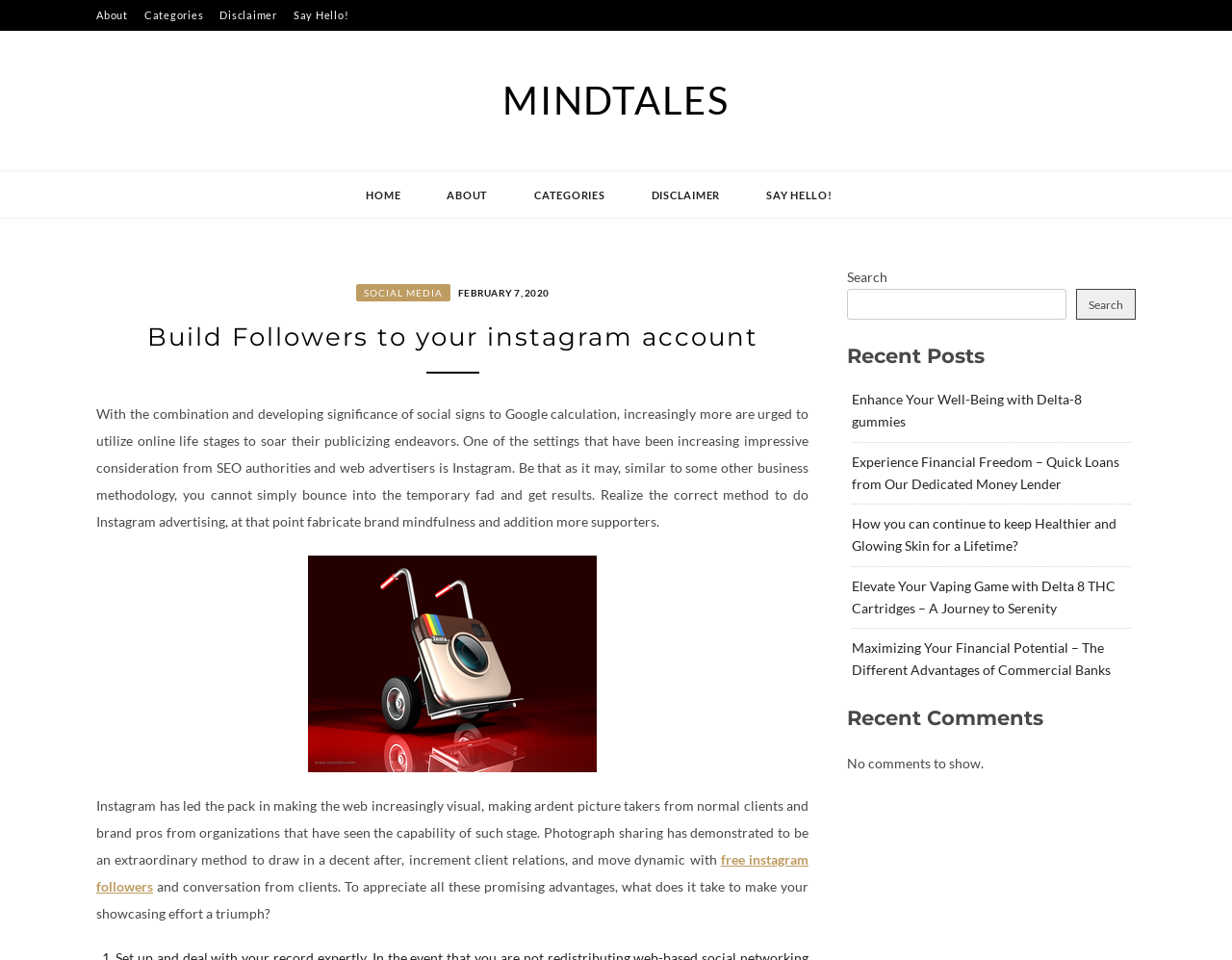What type of content is listed under 'Recent Posts'?
Use the information from the screenshot to give a comprehensive response to the question.

The 'Recent Posts' section lists several links to articles, including topics such as health, finance, and vaping, indicating that the webpage is a blog or article-based website.